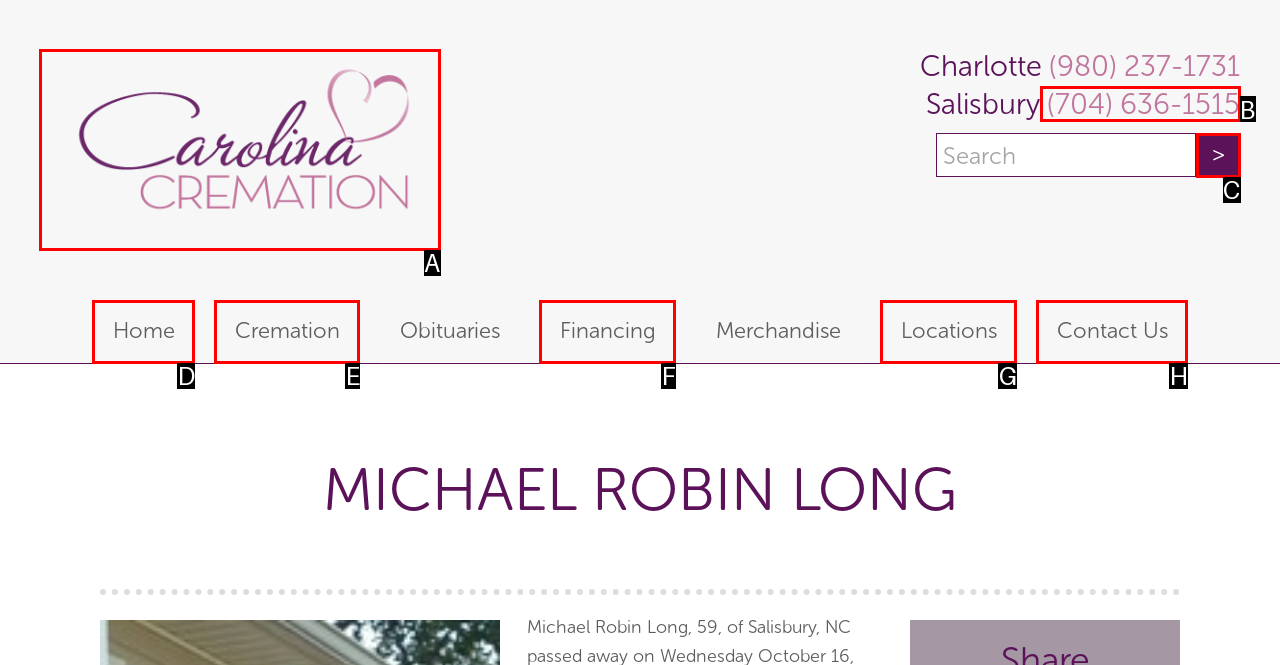Identify which lettered option to click to carry out the task: Visit Carolina Cremation website. Provide the letter as your answer.

A